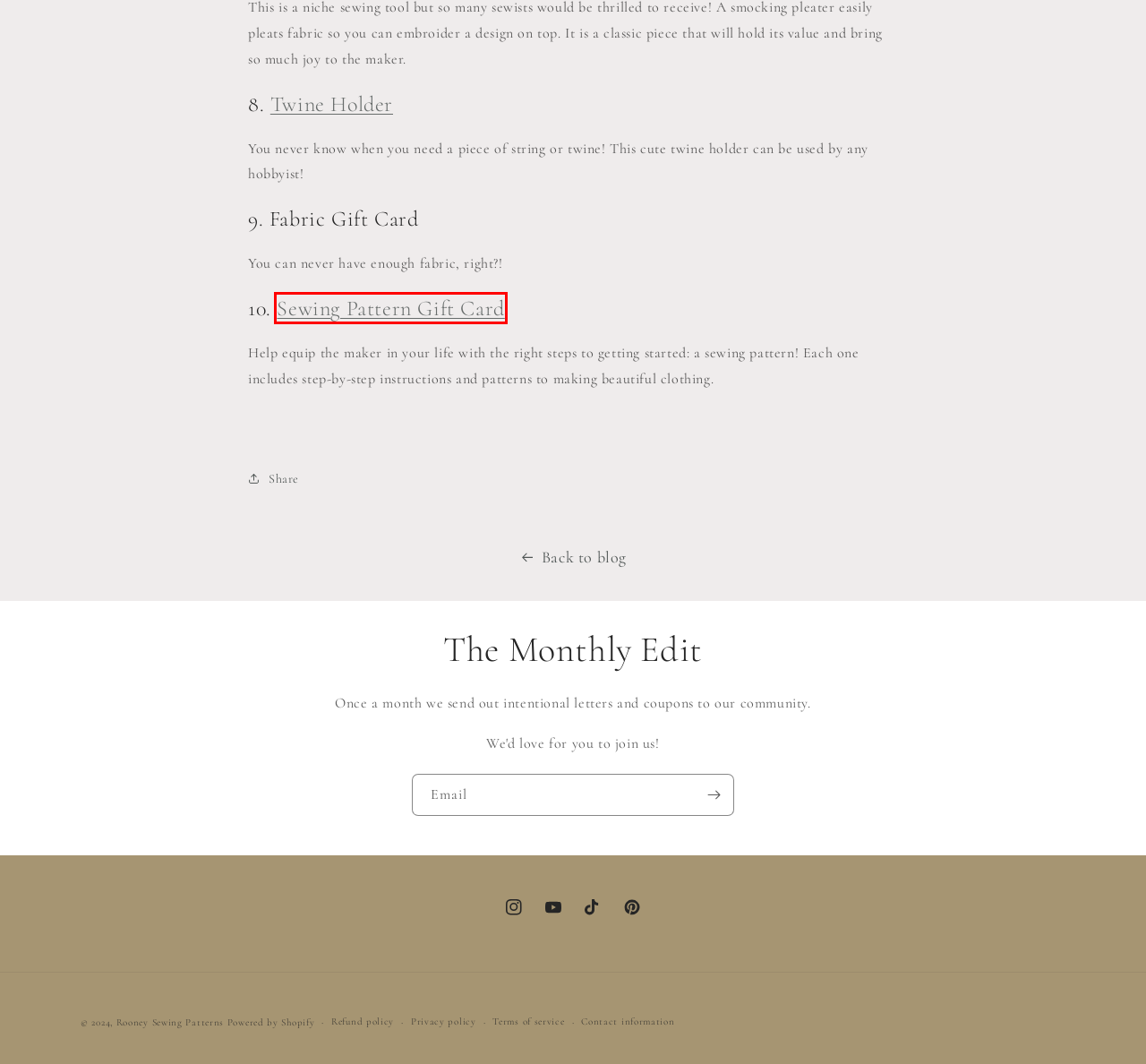You have been given a screenshot of a webpage, where a red bounding box surrounds a UI element. Identify the best matching webpage description for the page that loads after the element in the bounding box is clicked. Options include:
A. Start and grow your e-commerce business - 3-Day Free Trial - Shopify USA
B. Gift Card
 – Rooney Sewing Patterns
C. Amazon.com
D. Wooden Sewing Boxnatural Wood Colorsewing Organizer/sewing - Etsy
E. Smocking Pleater Machine Sally Stanley NEVER USED 24 Row - Etsy
F. Midnight Edition Fabric Shears | LDH Scissors
G. Women’s crop top
 – Rooney Sewing Patterns
H. Create Anyway: The Joy of Pursuing Creativity in the Margins of Motherhood     Hardcover – Marc...

B